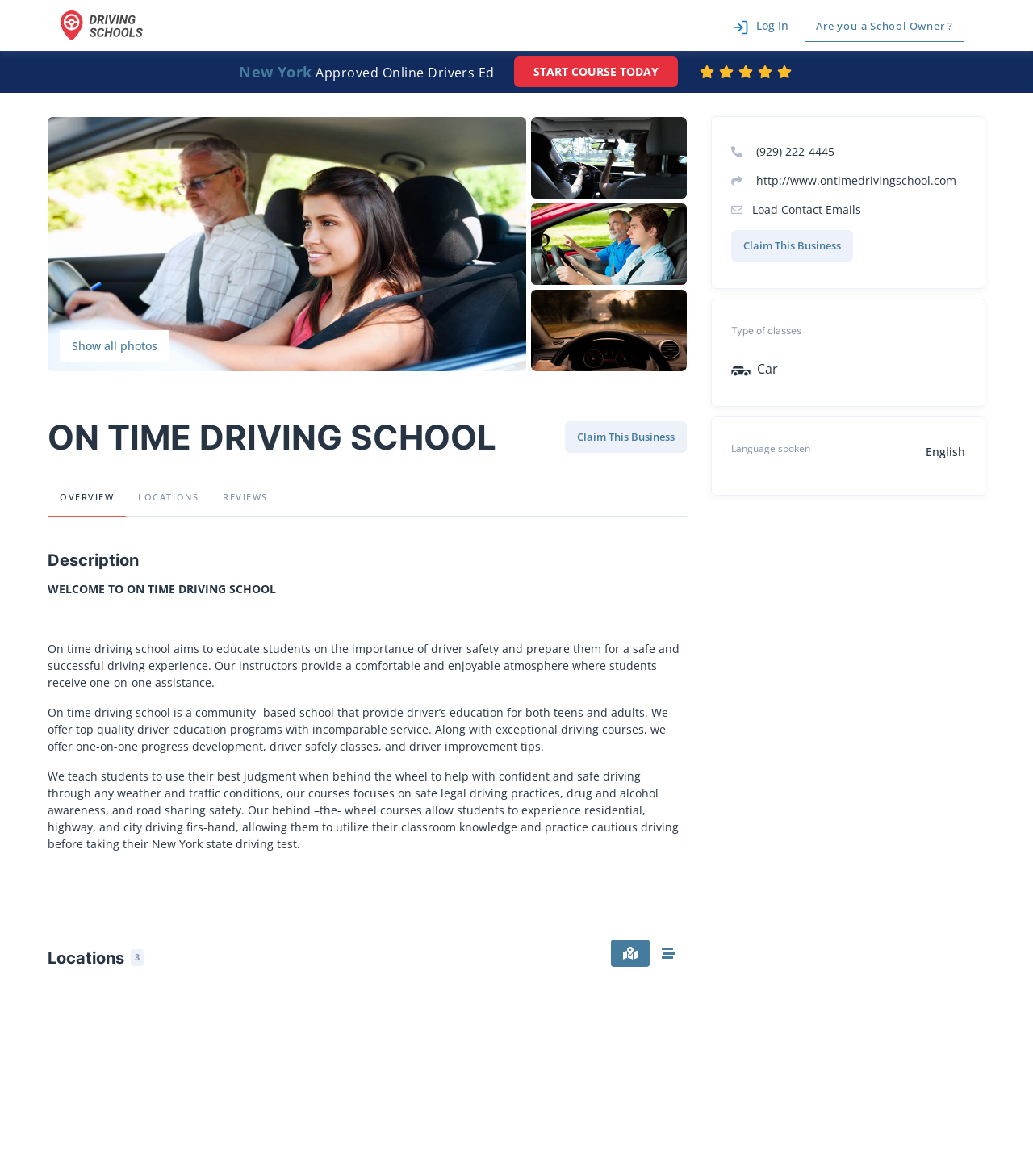Determine the bounding box coordinates for the HTML element described here: "http://www.ontimedrivingschool.com".

[0.708, 0.146, 0.926, 0.161]